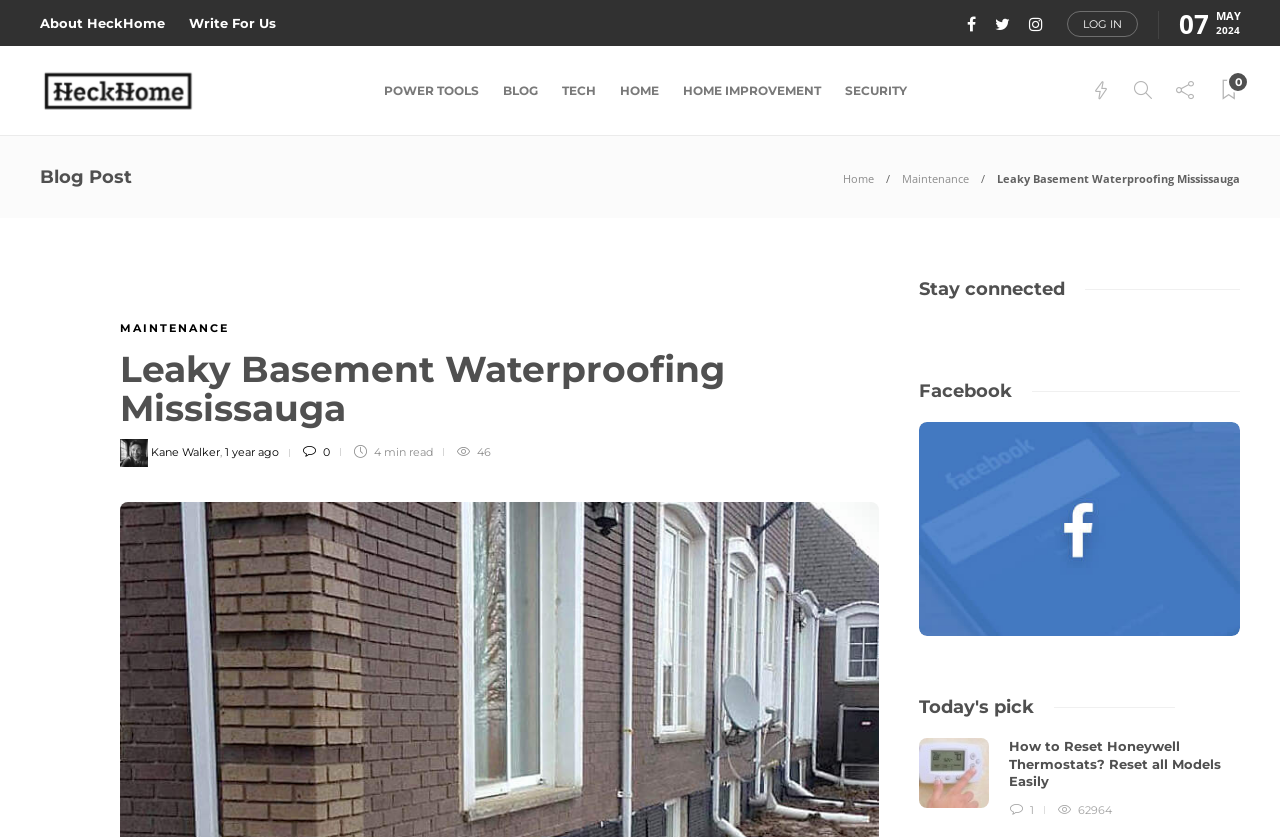From the screenshot, find the bounding box of the UI element matching this description: "Leaky Basement Waterproofing Mississauga". Supply the bounding box coordinates in the form [left, top, right, bottom], each a float between 0 and 1.

[0.094, 0.418, 0.663, 0.524]